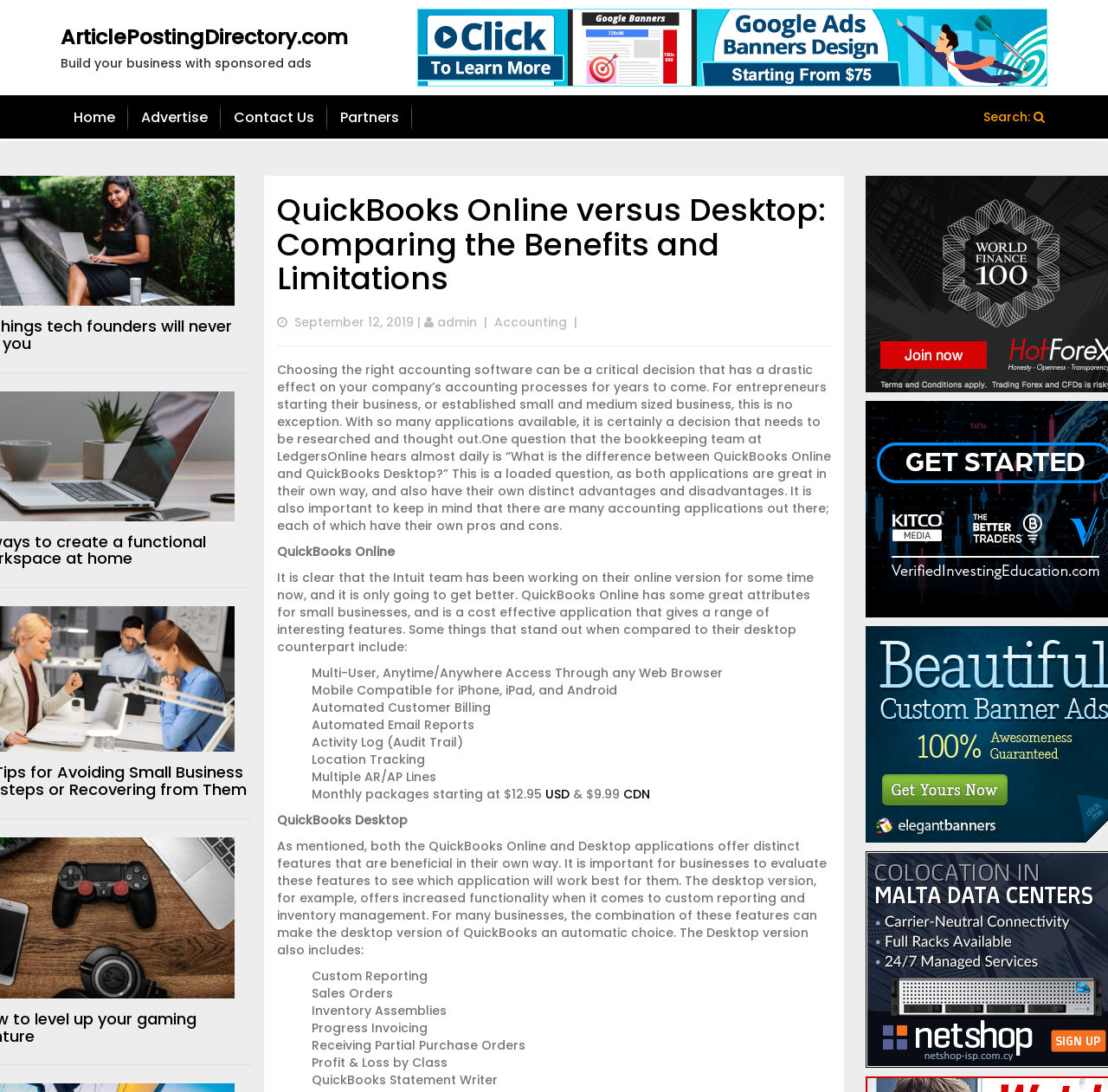Extract the bounding box coordinates for the UI element described as: "Contact Us".

[0.199, 0.082, 0.295, 0.134]